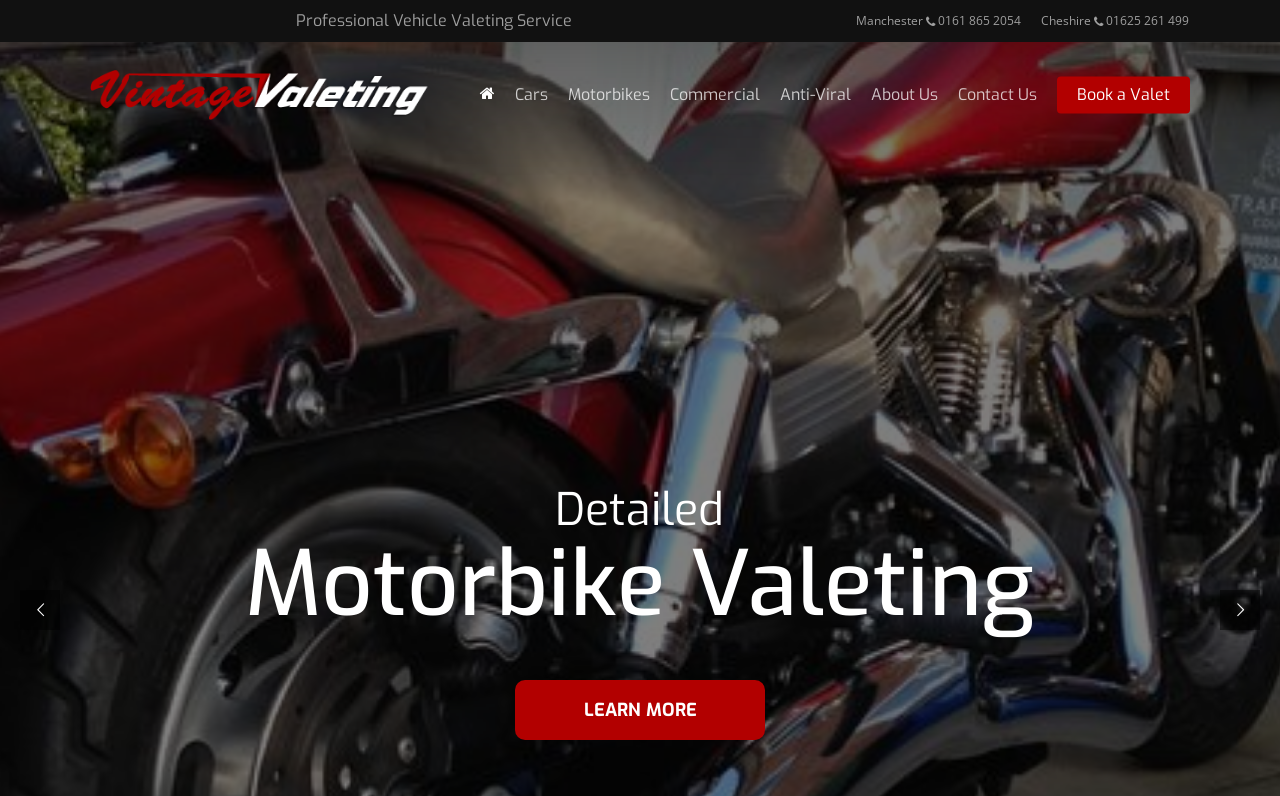Identify and provide the bounding box coordinates of the UI element described: "Book a Valet". The coordinates should be formatted as [left, top, right, bottom], with each number being a float between 0 and 1.

[0.826, 0.109, 0.93, 0.129]